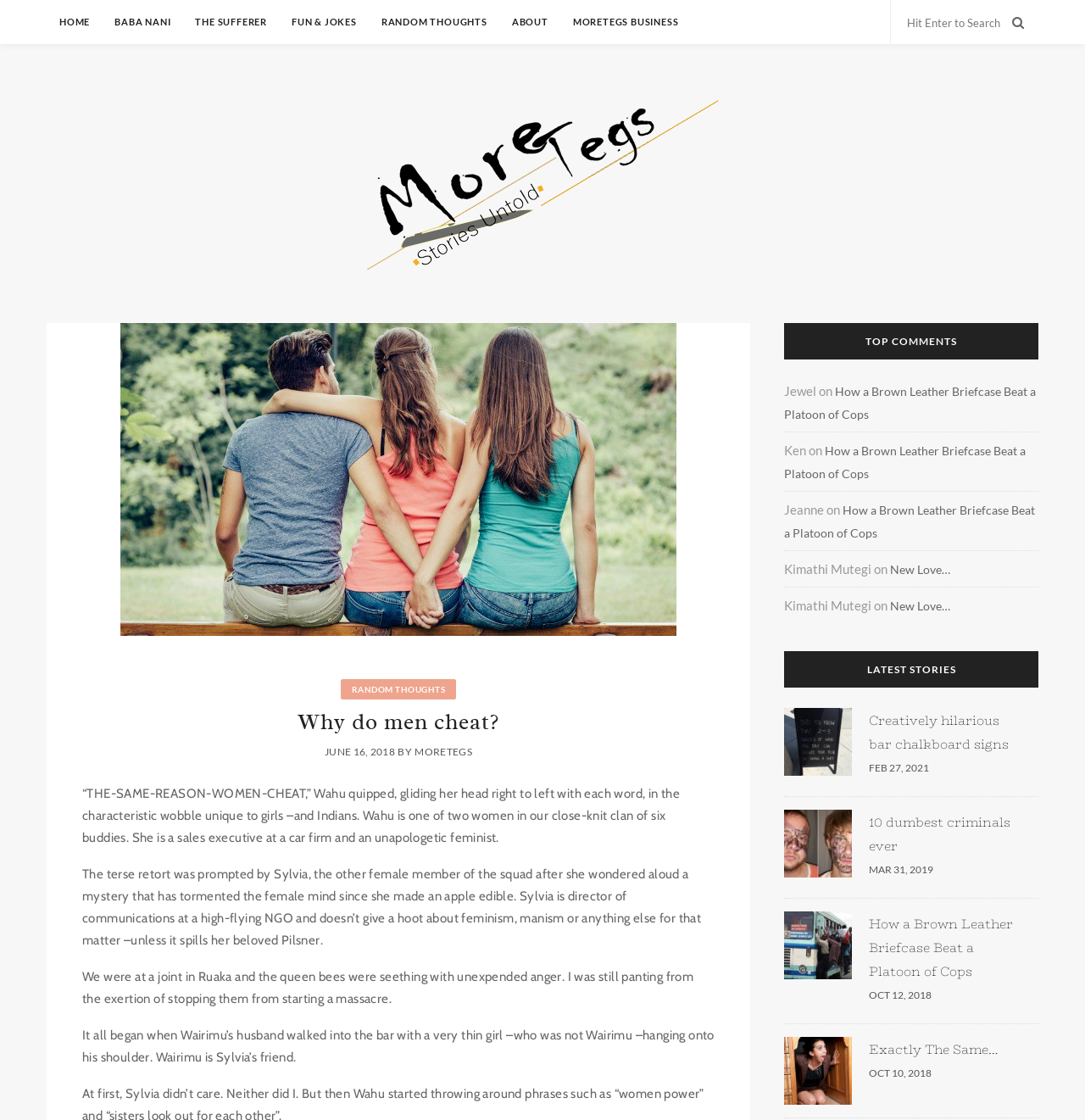Please identify the bounding box coordinates of where to click in order to follow the instruction: "Click on the 'HOME' link".

[0.055, 0.012, 0.083, 0.027]